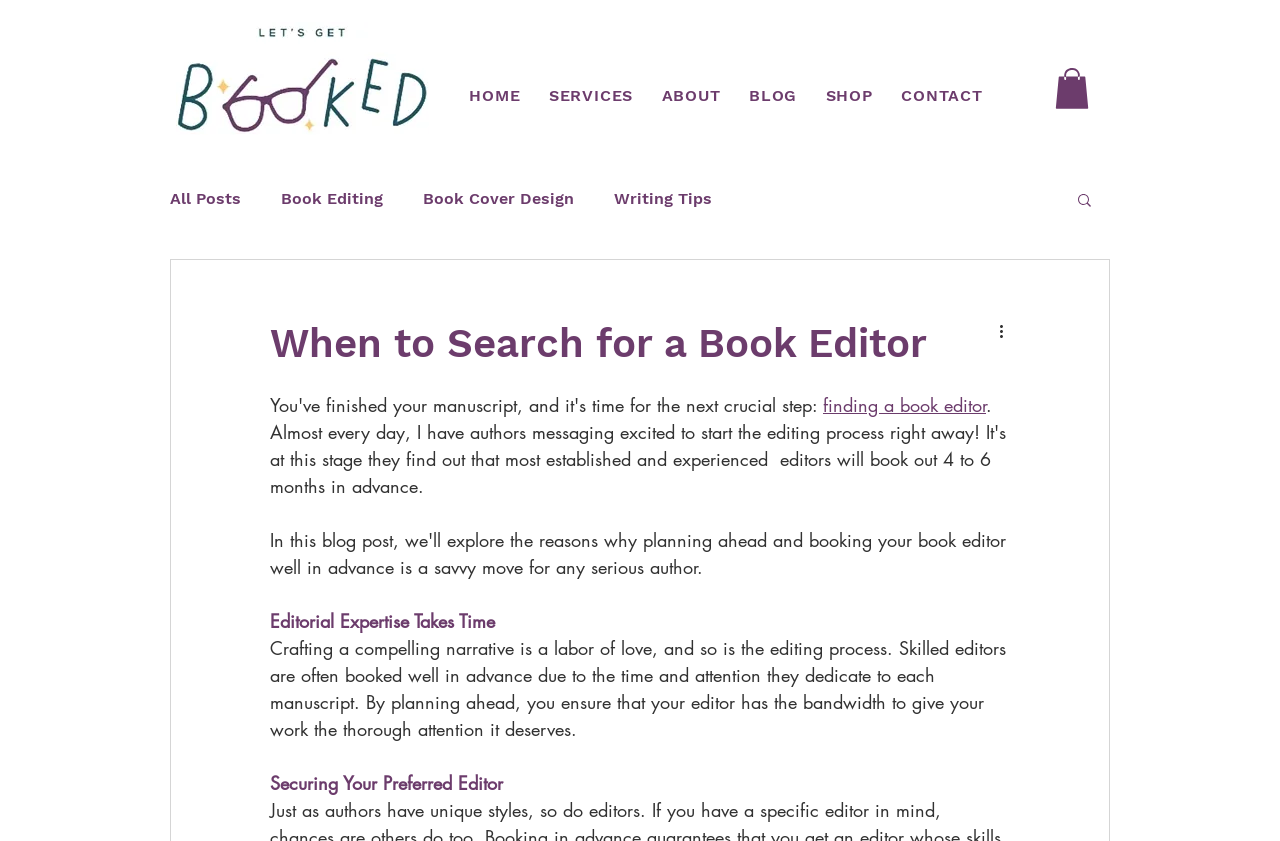Can you specify the bounding box coordinates for the region that should be clicked to fulfill this instruction: "Click the 'CONTACT' link".

[0.696, 0.09, 0.776, 0.137]